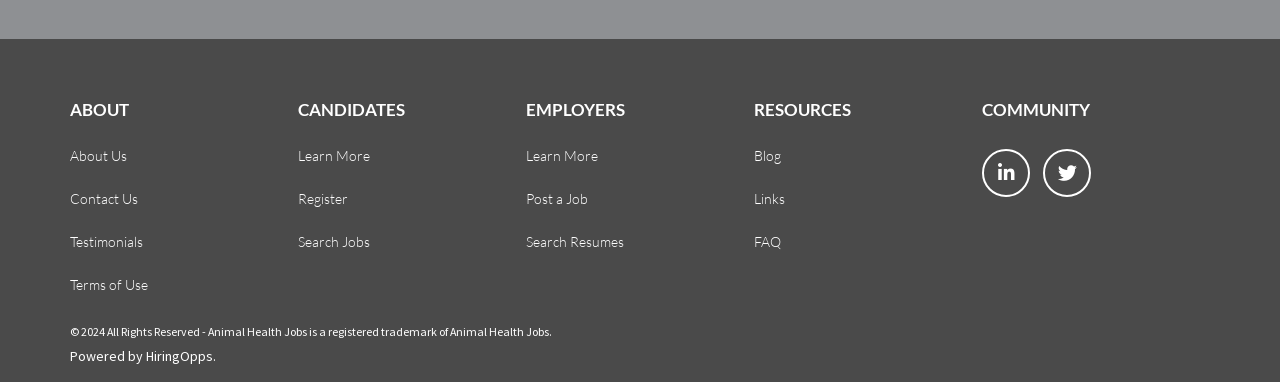Use a single word or phrase to respond to the question:
What is the first link under the 'ABOUT' section?

About Us